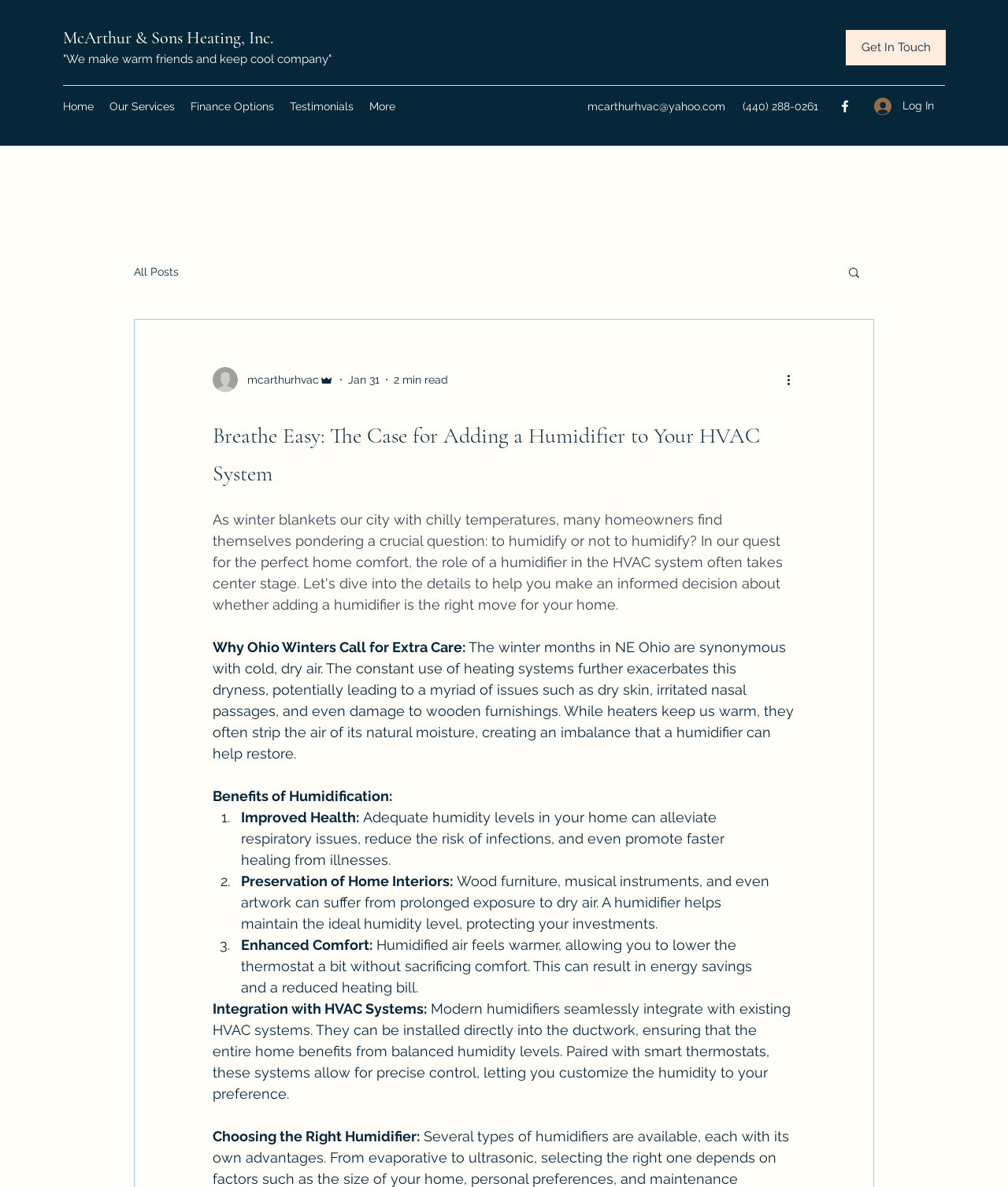With reference to the image, please provide a detailed answer to the following question: What is the social media platform with a Facebook icon?

I found the social media platform by looking at the top-right corner of the webpage, where there is a list of social media icons, and one of them is a Facebook icon.